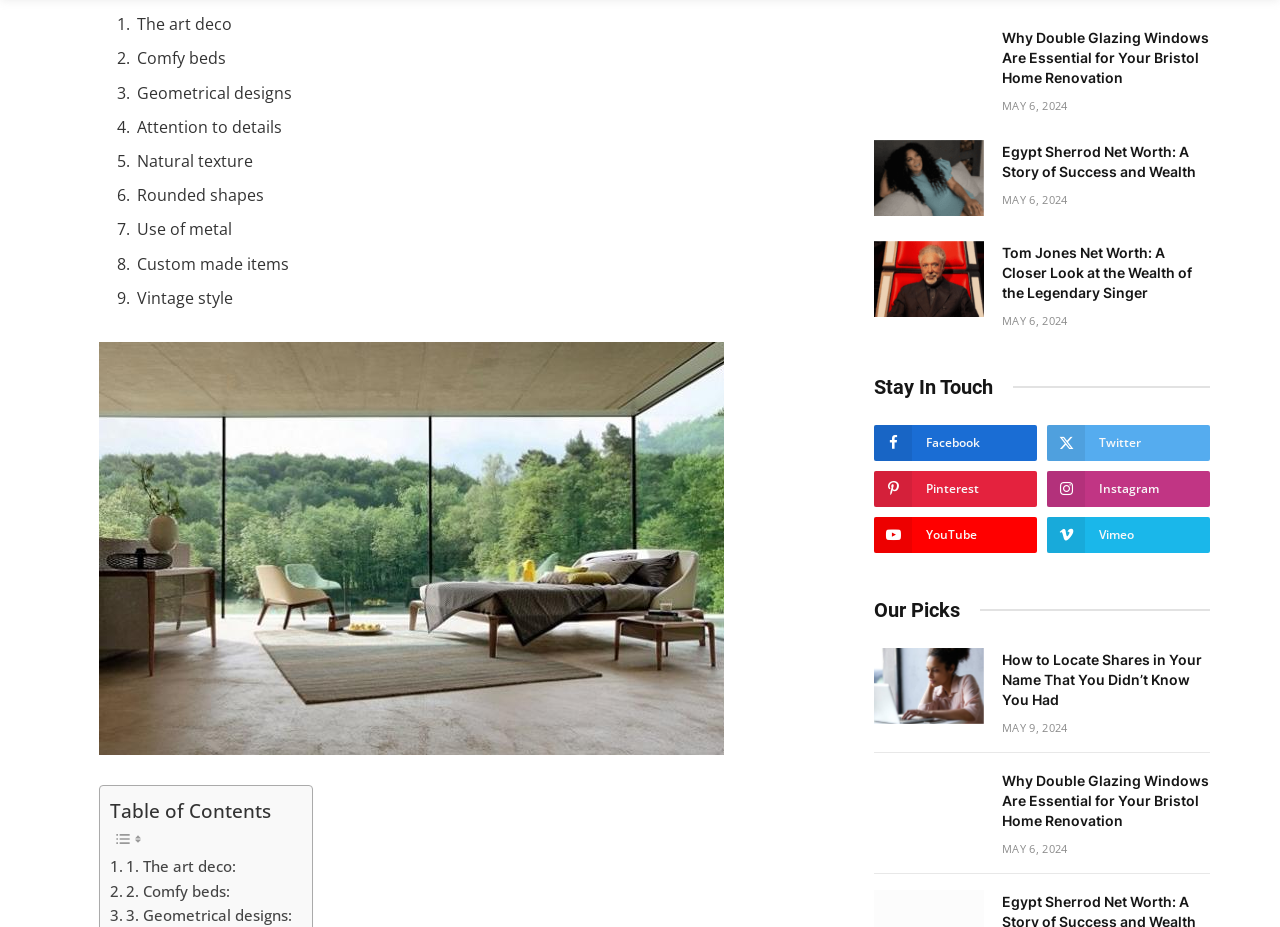Provide the bounding box coordinates of the section that needs to be clicked to accomplish the following instruction: "Click on the link to read about Egypt Sherrod's net worth."

[0.683, 0.151, 0.769, 0.233]